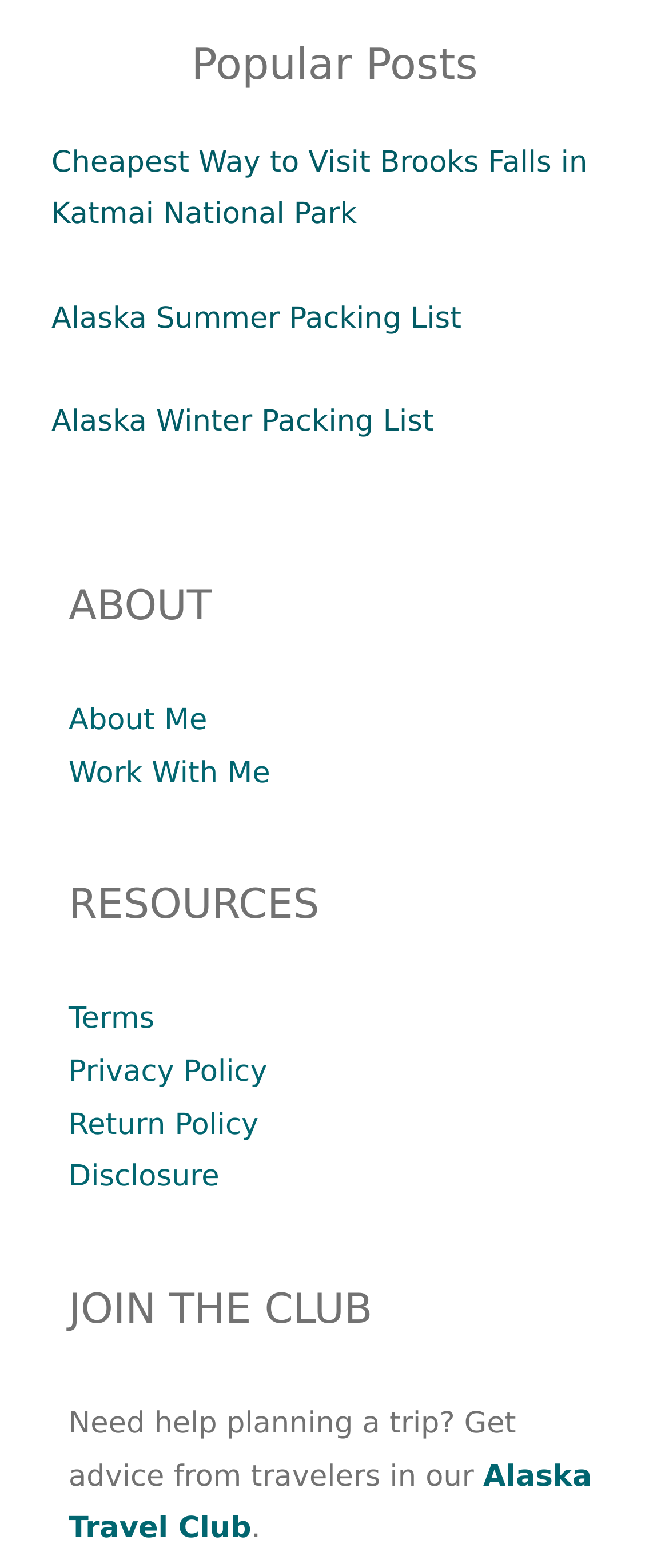Could you find the bounding box coordinates of the clickable area to complete this instruction: "Read about Cheapest Way to Visit Brooks Falls in Katmai National Park"?

[0.077, 0.092, 0.878, 0.148]